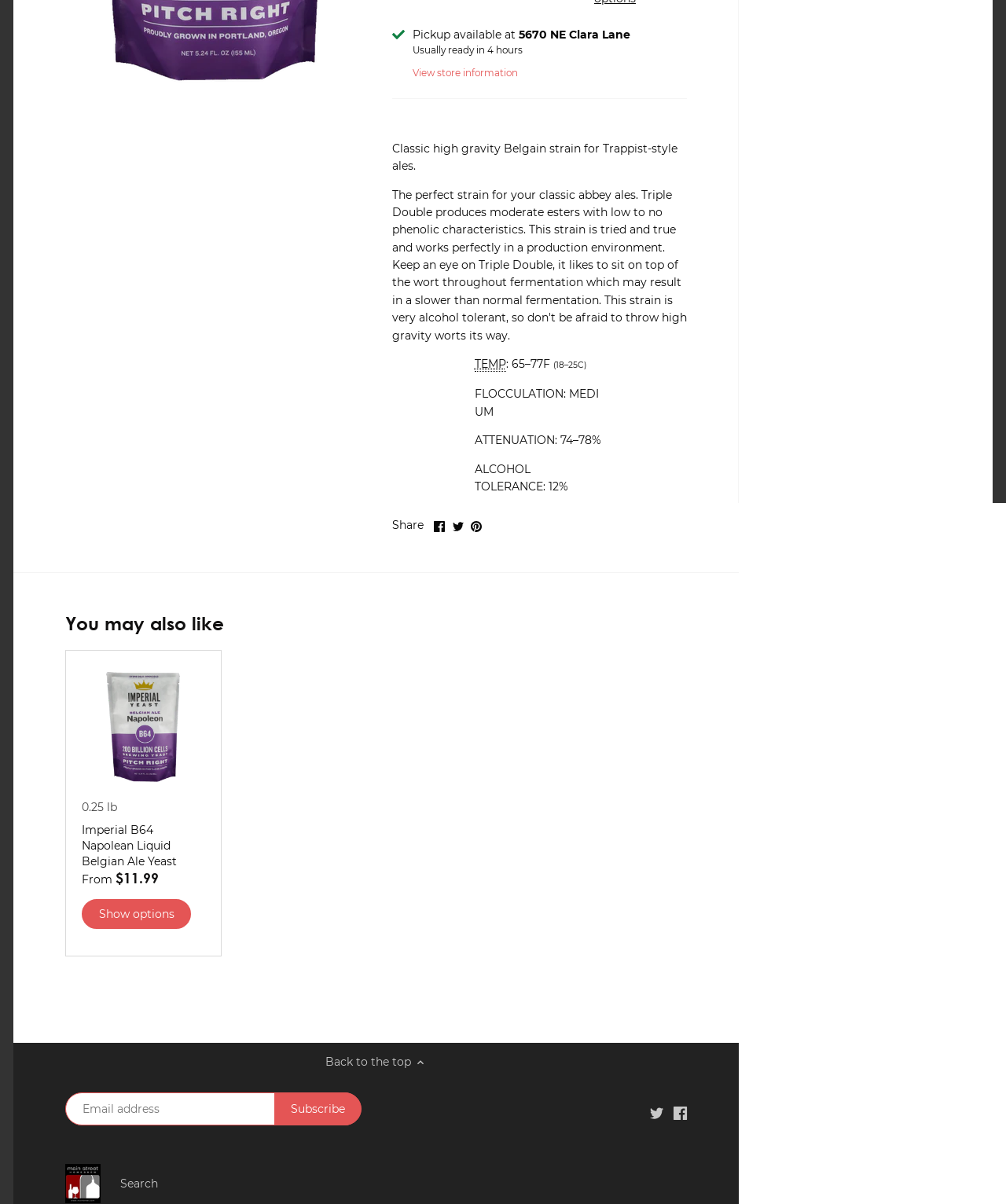Using the provided description: "View store information", find the bounding box coordinates of the corresponding UI element. The output should be four float numbers between 0 and 1, in the format [left, top, right, bottom].

[0.41, 0.054, 0.514, 0.066]